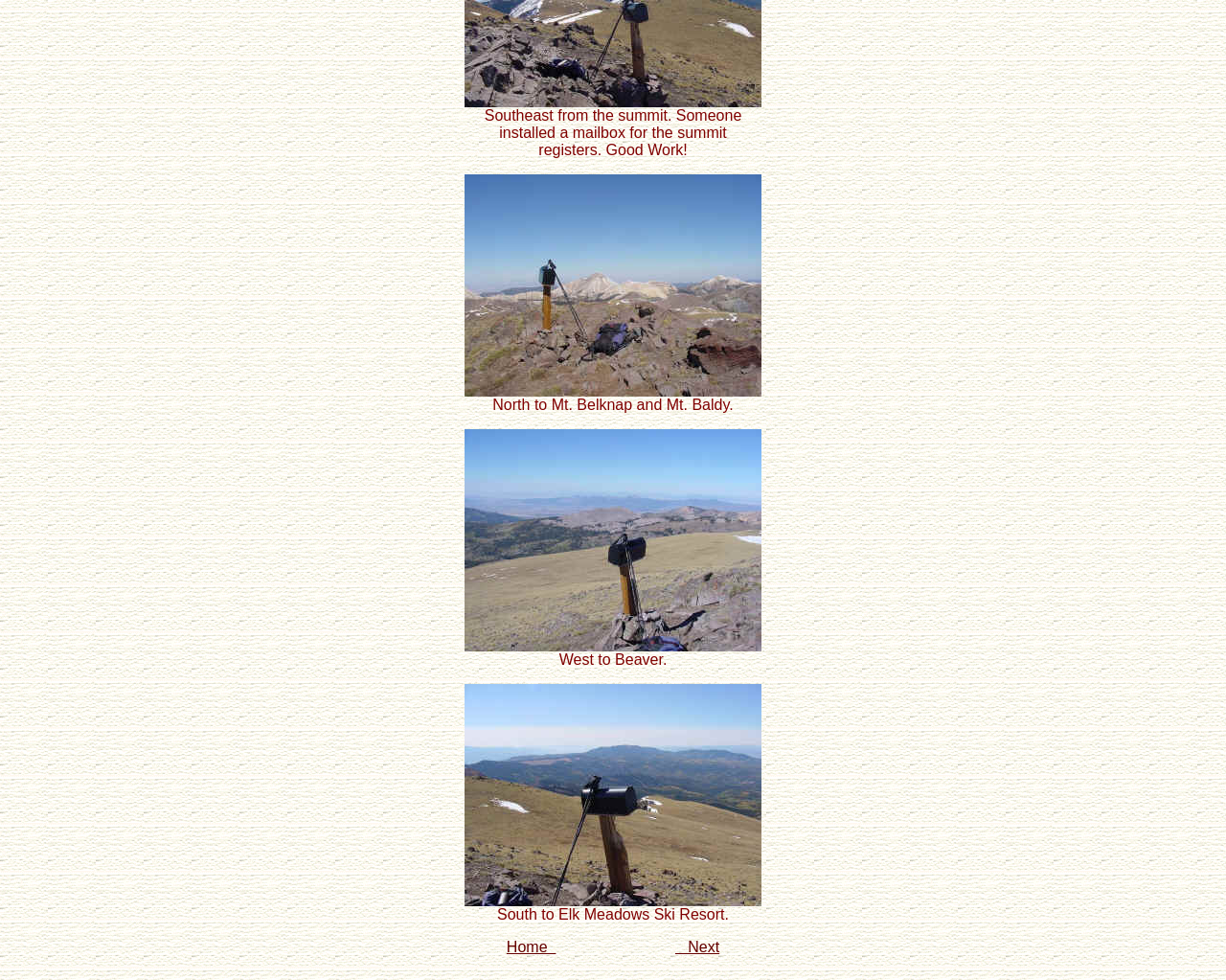Bounding box coordinates should be in the format (top-left x, top-left y, bottom-right x, bottom-right y) and all values should be floating point numbers between 0 and 1. Determine the bounding box coordinate for the UI element described as: Home

[0.413, 0.958, 0.453, 0.975]